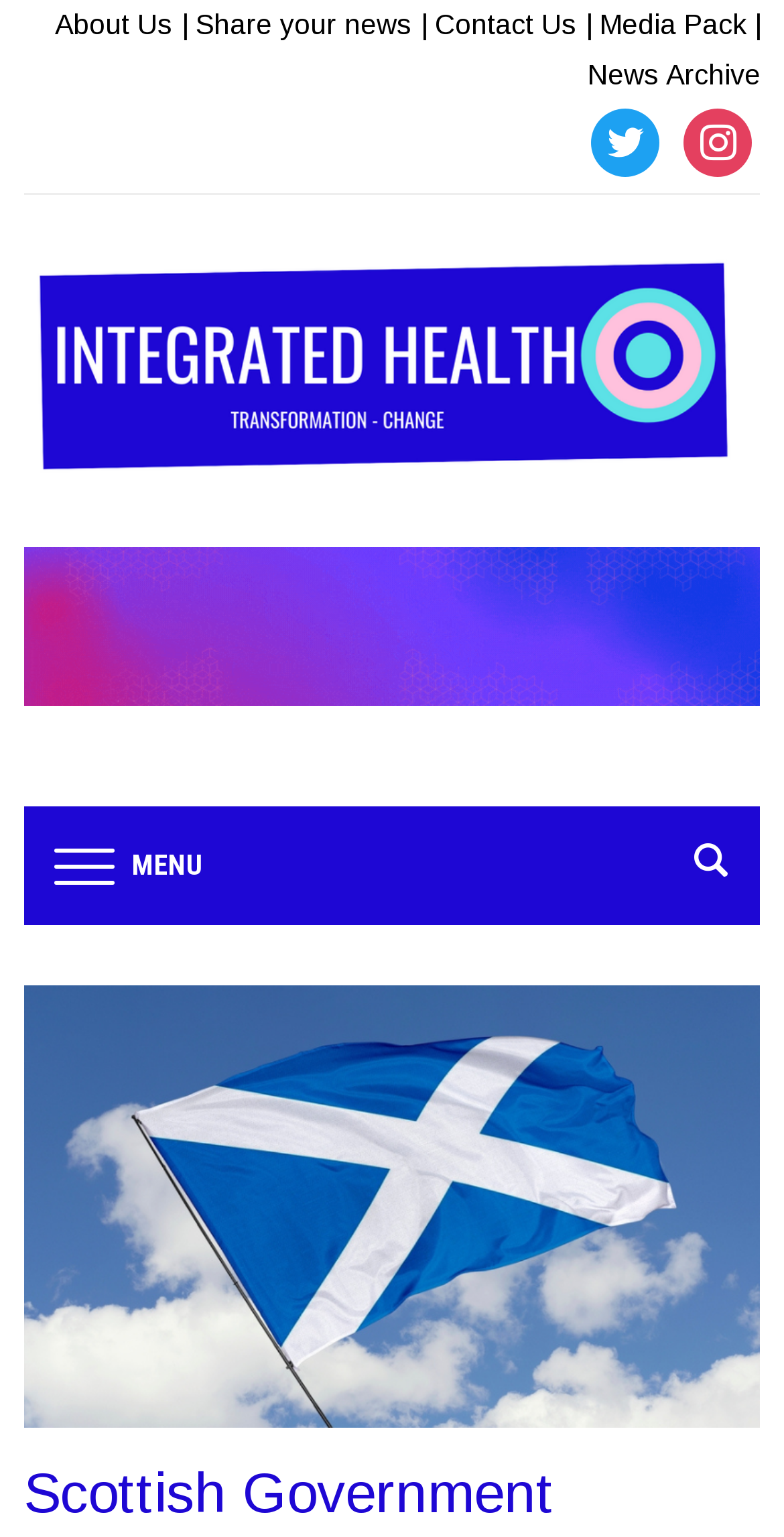Pinpoint the bounding box coordinates of the area that must be clicked to complete this instruction: "Open Twitter".

[0.755, 0.081, 0.842, 0.102]